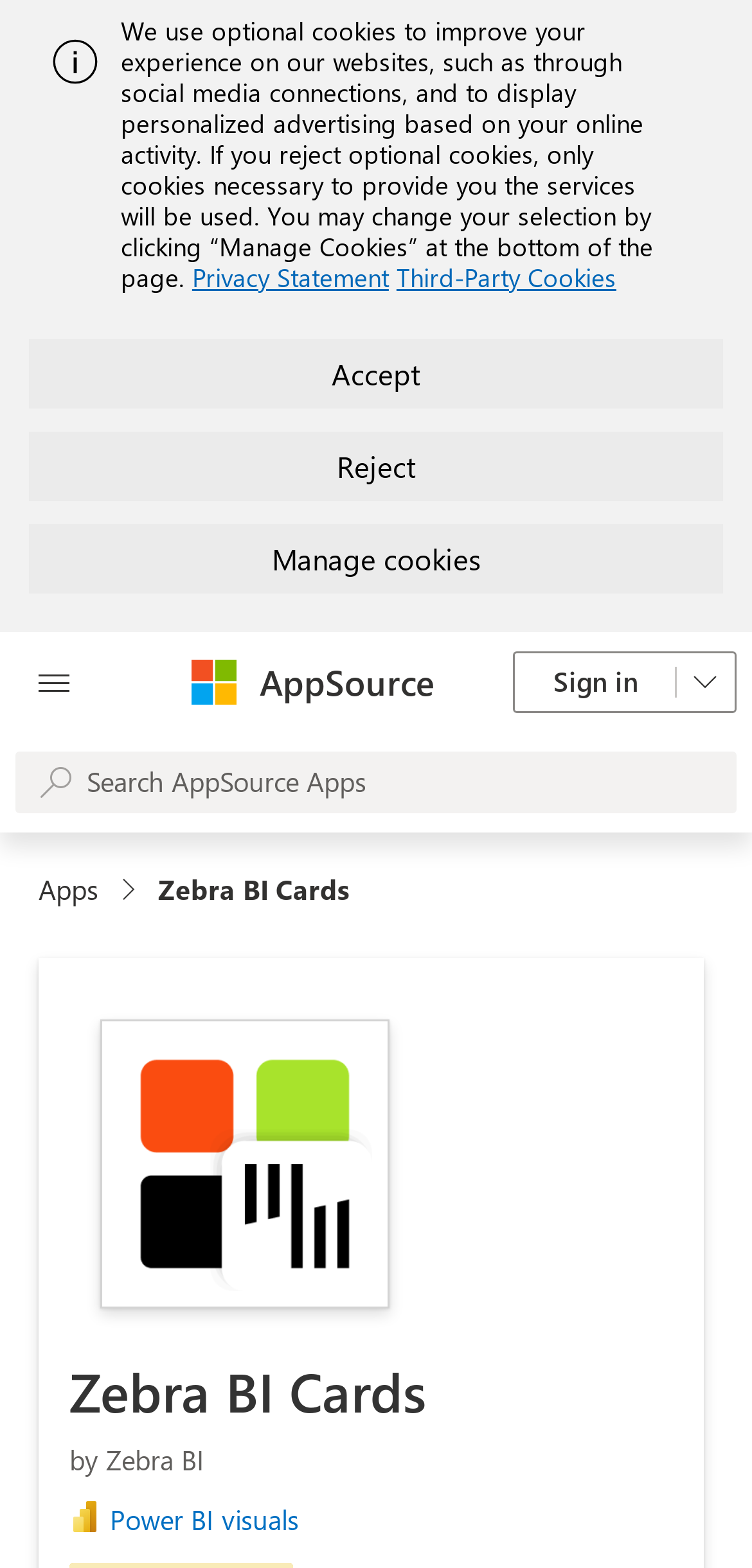How many links are there in the bottom section?
Look at the screenshot and give a one-word or phrase answer.

2